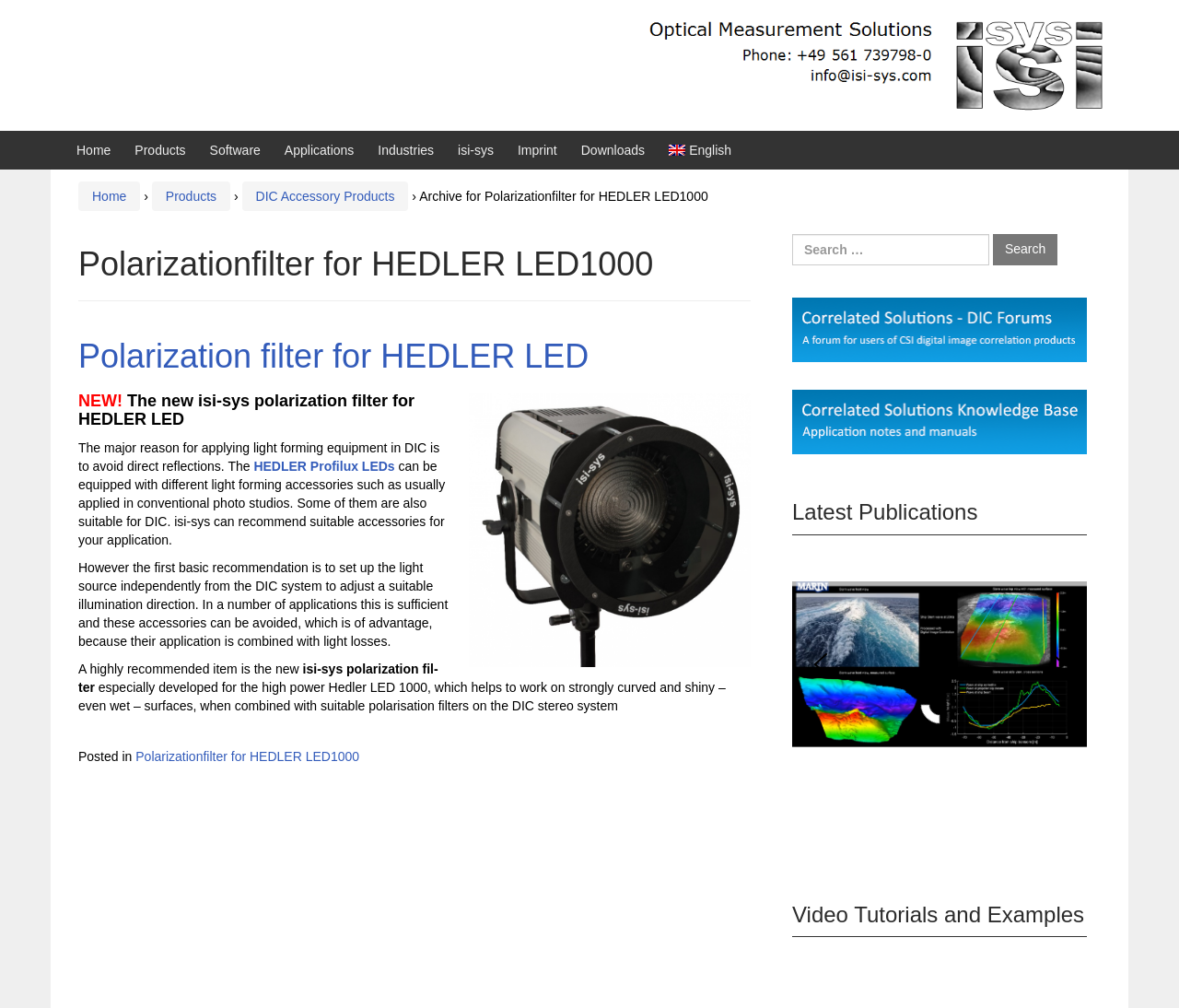Please locate the bounding box coordinates of the element that should be clicked to achieve the given instruction: "Go to the 'Home' page".

[0.065, 0.142, 0.094, 0.156]